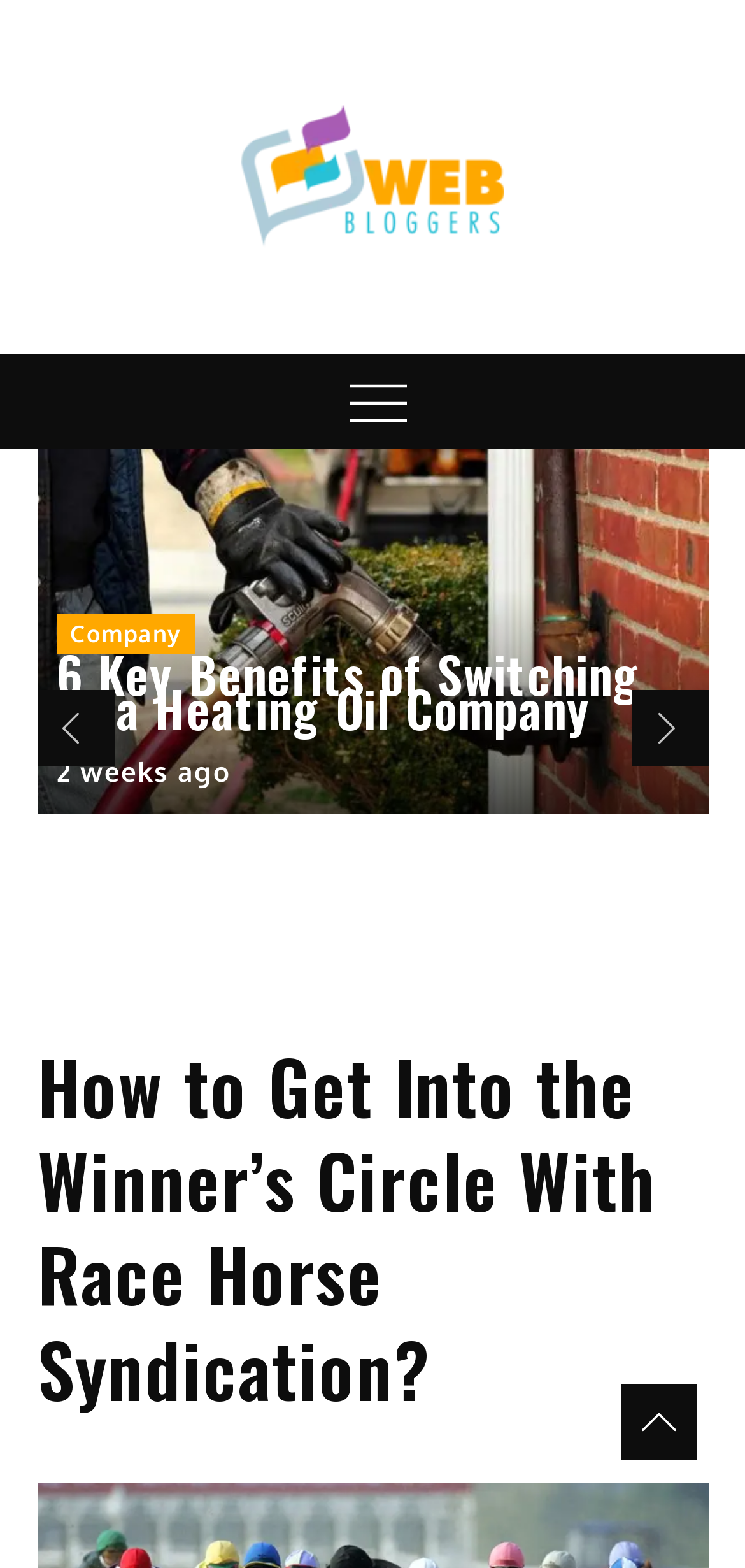Locate and extract the headline of this webpage.

How to Get Into the Winner’s Circle With Race Horse Syndication?